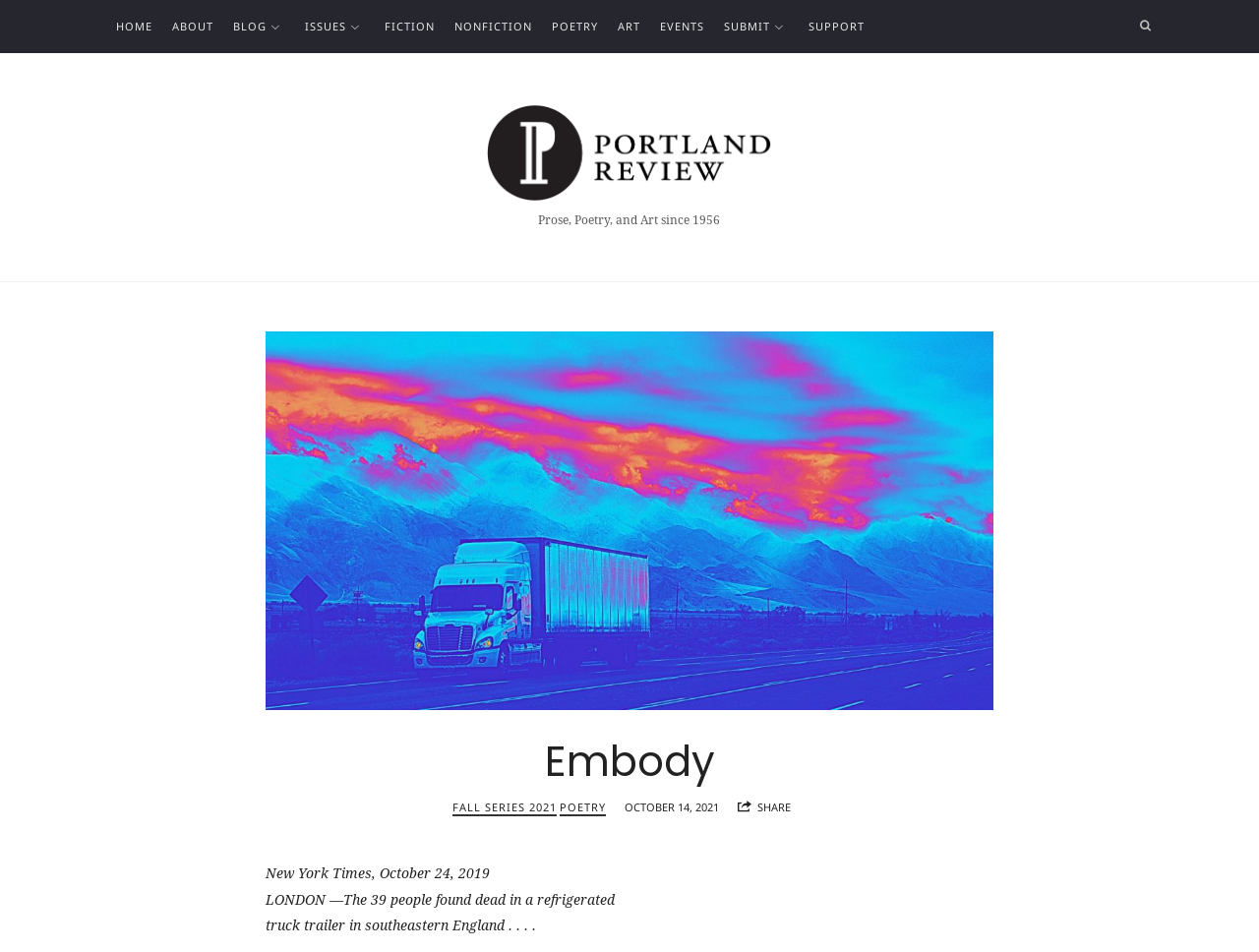Identify the bounding box coordinates of the specific part of the webpage to click to complete this instruction: "go to home page".

[0.092, 0.0, 0.121, 0.056]